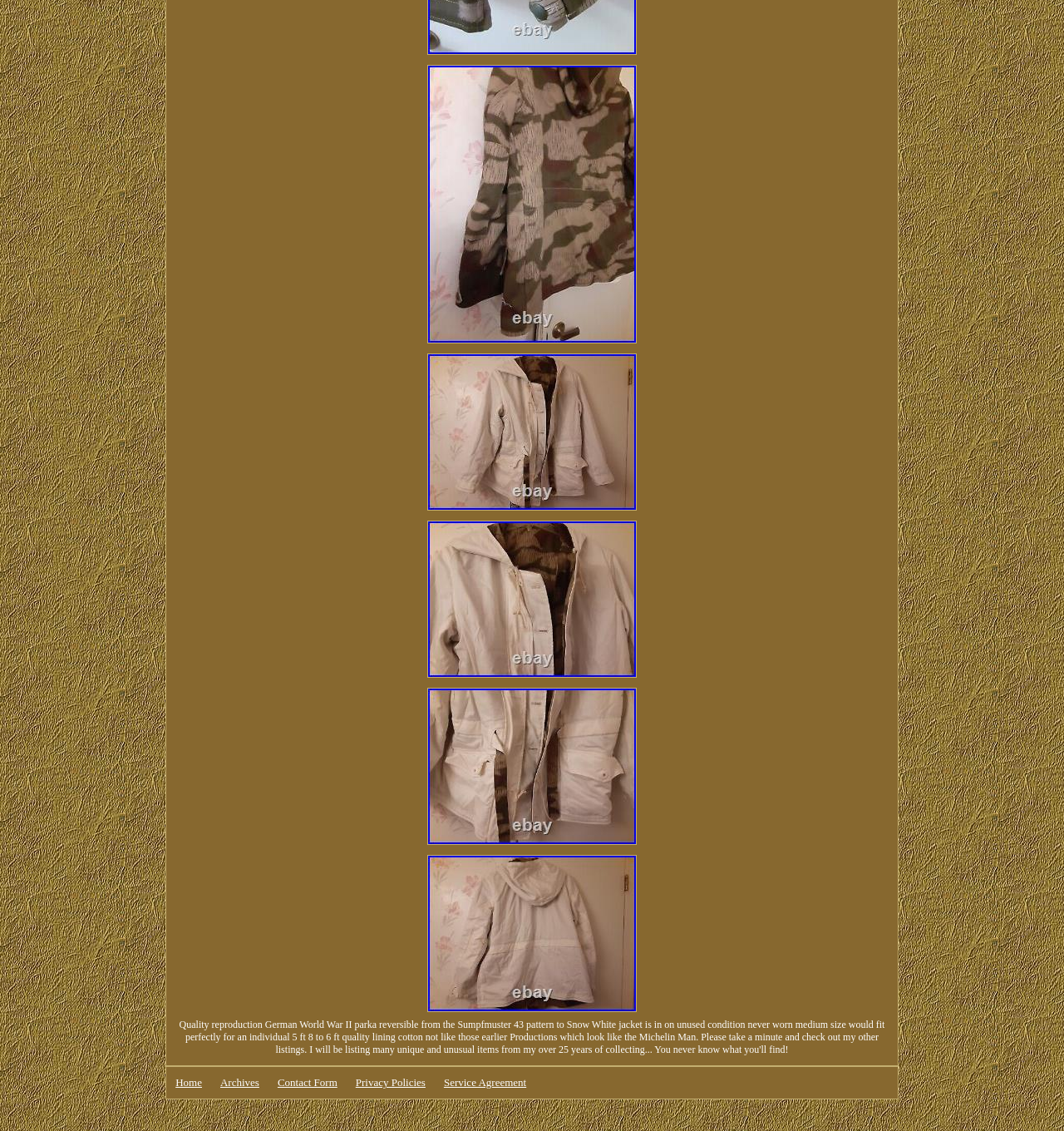Pinpoint the bounding box coordinates of the clickable element to carry out the following instruction: "Contact us through Contact Form."

[0.261, 0.952, 0.317, 0.963]